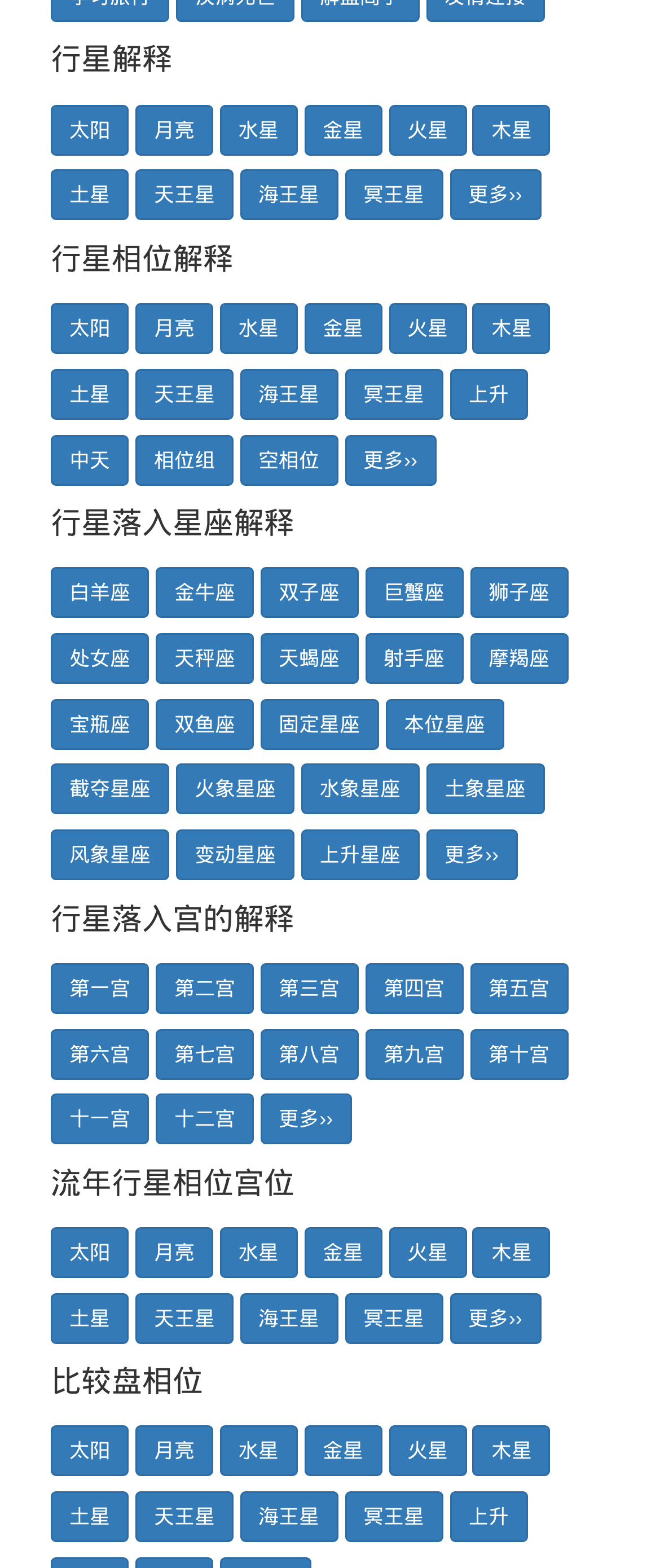Identify the bounding box coordinates of the HTML element based on this description: "月亮".

[0.205, 0.193, 0.323, 0.226]